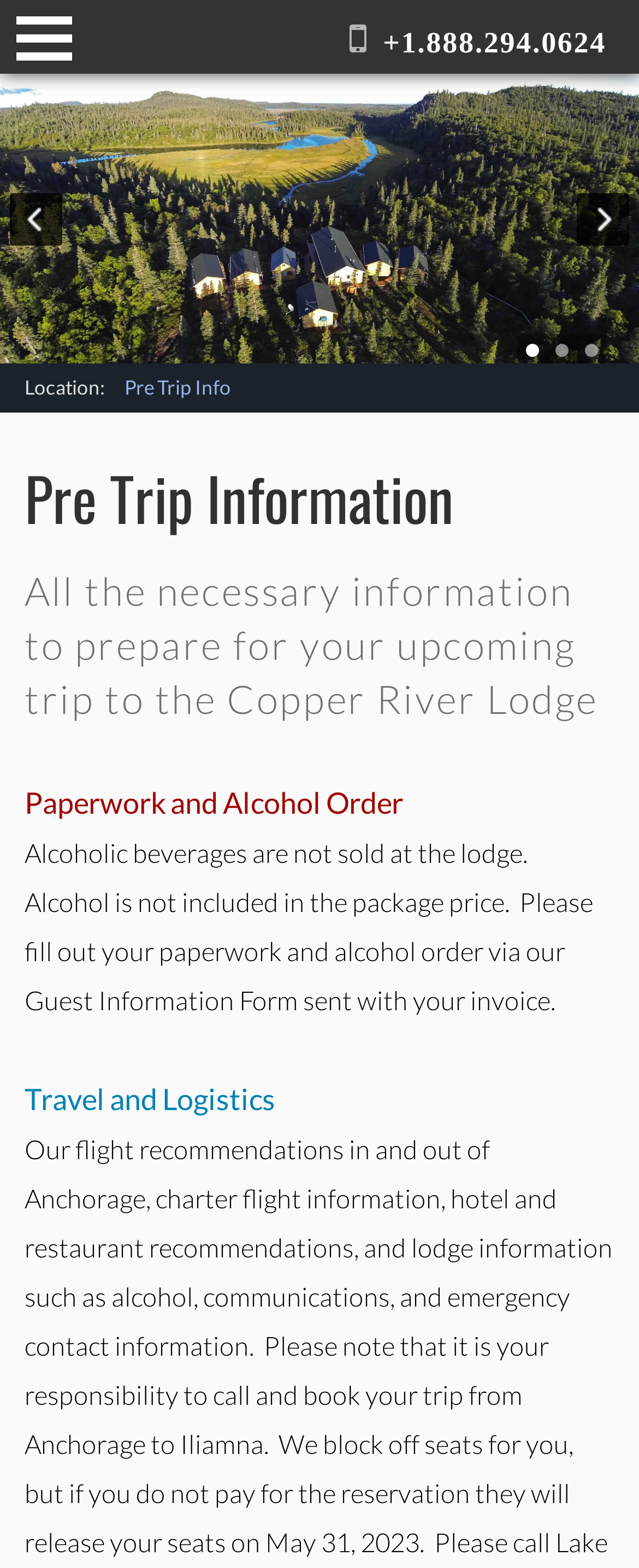How many links are available in the top section of the webpage?
Look at the screenshot and give a one-word or phrase answer.

2